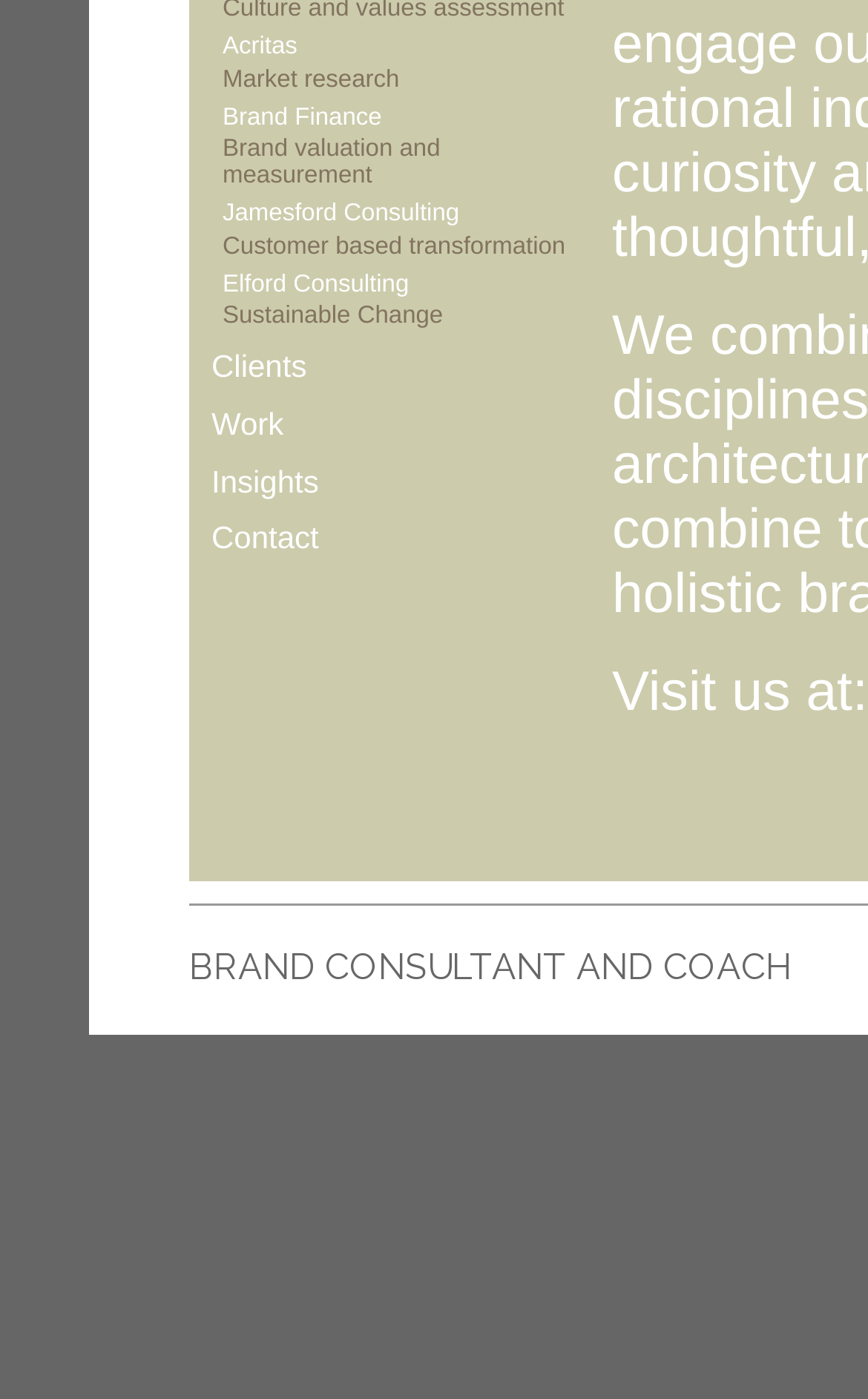Provide the bounding box coordinates of the UI element that matches the description: "Large City law form".

[0.256, 0.449, 0.679, 0.474]